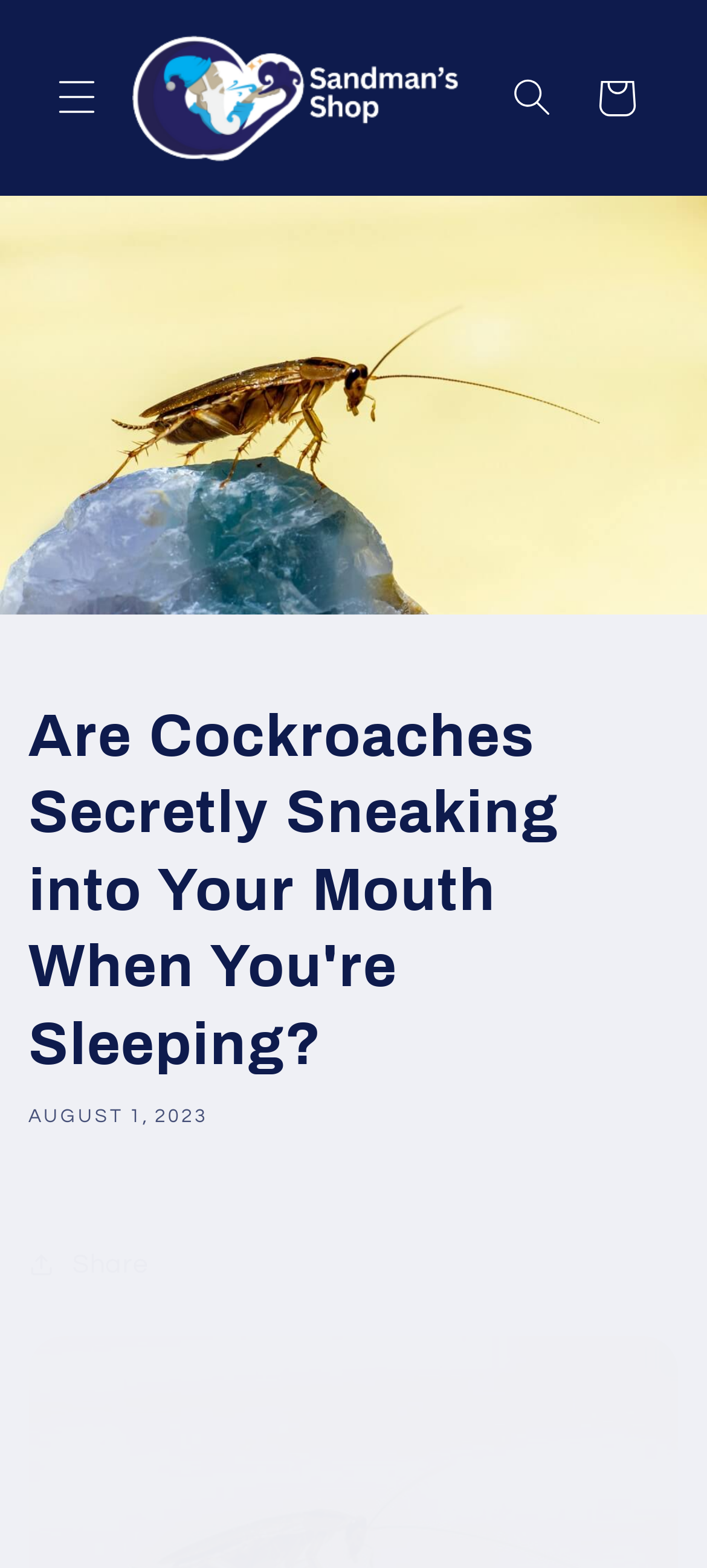Answer the question below with a single word or a brief phrase: 
What is the purpose of the 'Share' button?

To share the article